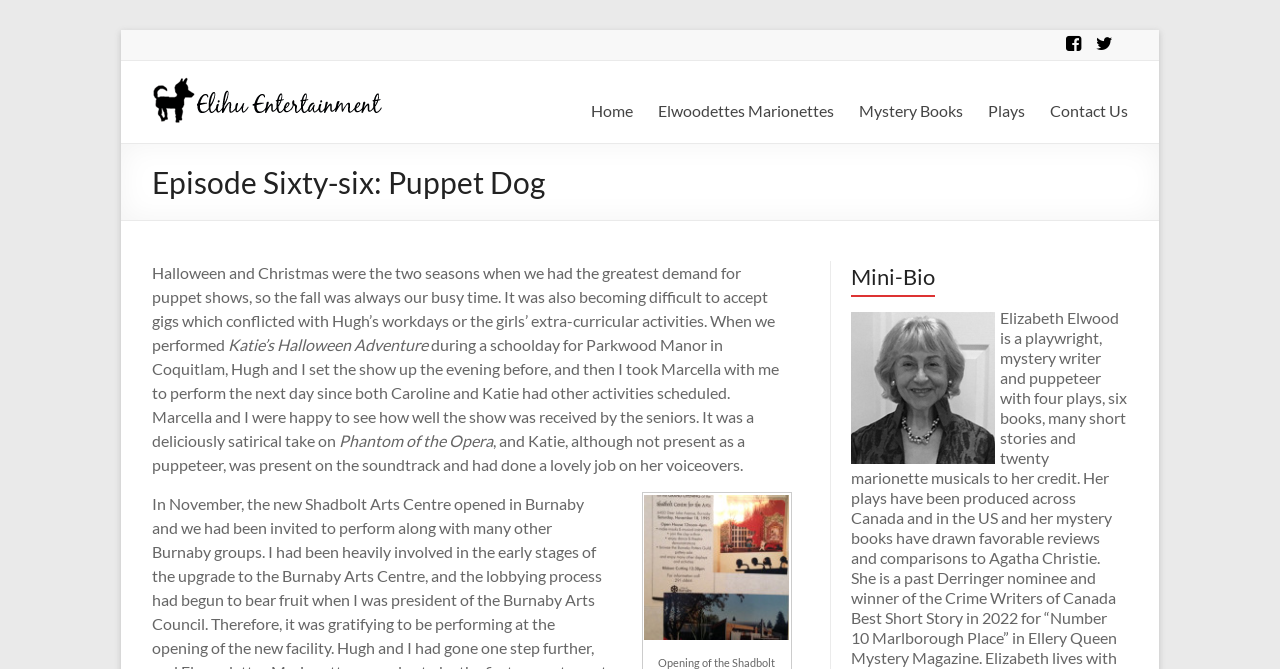Provide an in-depth caption for the elements present on the webpage.

The webpage is about Episode Sixty-six: Puppet Dog, which is part of Elihu Entertainment. At the top left, there is a link to "Skip to content". On the top right, there are three links: two icons and a link to "Elihu Entertainment", which is also an image. Below the "Elihu Entertainment" link, there is a heading with the same text, followed by a static text "Family Entertainment".

The main navigation menu is located in the middle of the top section, with links to "Home", "Elwoodettes Marionettes", "Mystery Books", "Plays", and "Contact Us". Below the navigation menu, there is a heading "Episode Sixty-six: Puppet Dog", which is the main topic of the webpage.

The content of the webpage is divided into two sections. The left section contains a long text describing the experience of performing puppet shows during Halloween and Christmas seasons. The text is divided into several paragraphs, with headings and static texts. There is also a link to "Shadbolt Opening 2" with an accompanying image.

On the right side, there is a section titled "Mini-Bio", which contains an image of Elizabeth Elwood. Overall, the webpage has a simple layout with a focus on the content of the episode and the navigation menu at the top.